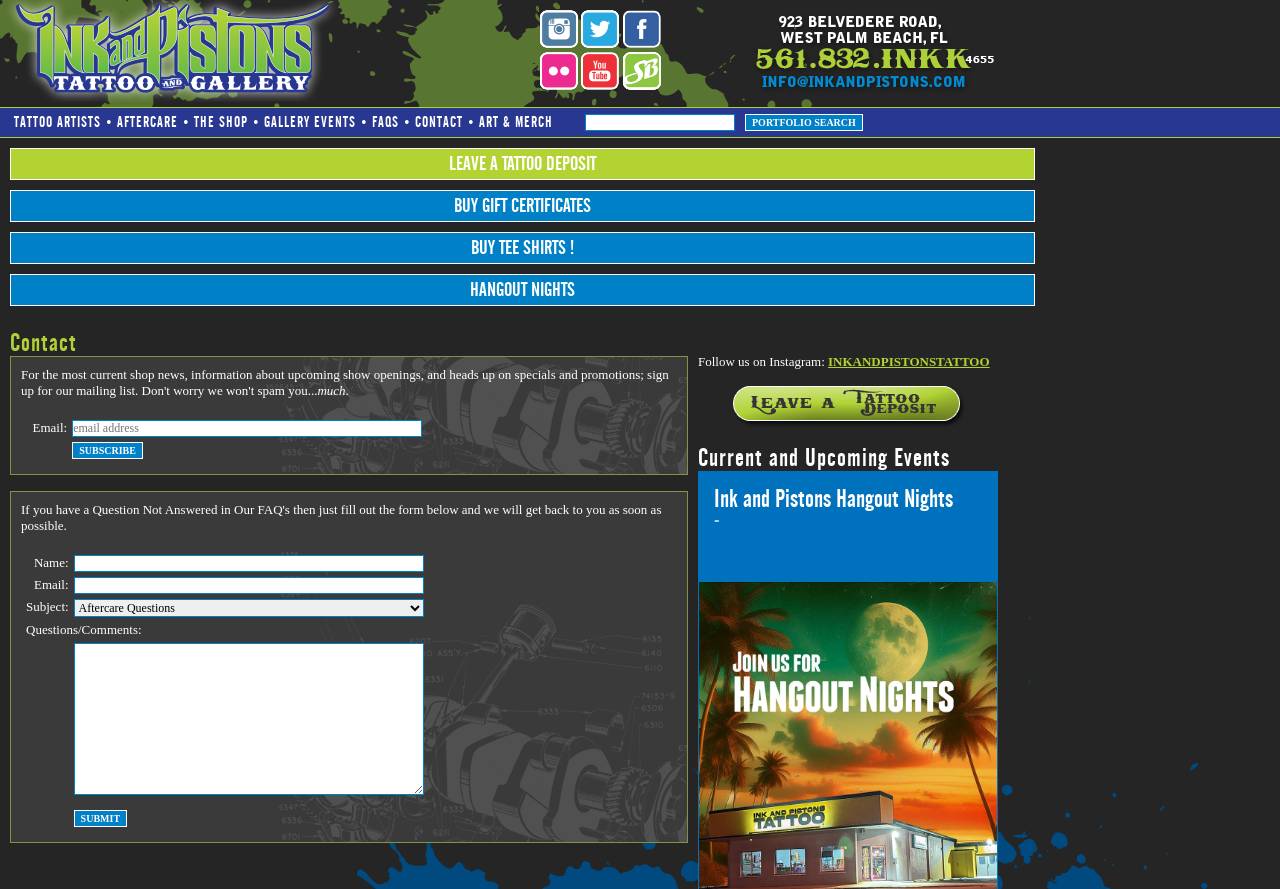Calculate the bounding box coordinates of the UI element given the description: "Buy Tee Shirts !".

[0.368, 0.268, 0.448, 0.29]